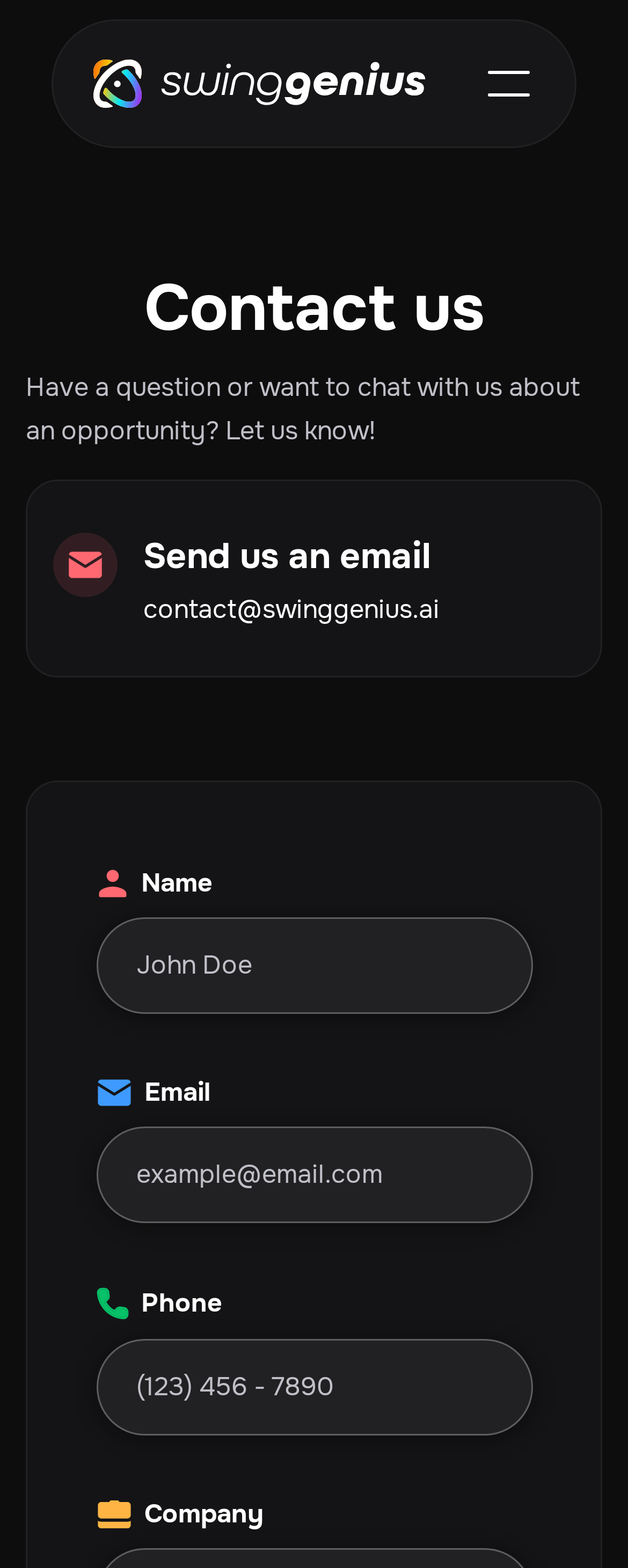Please respond to the question using a single word or phrase:
How many input fields are in the contact form?

Three